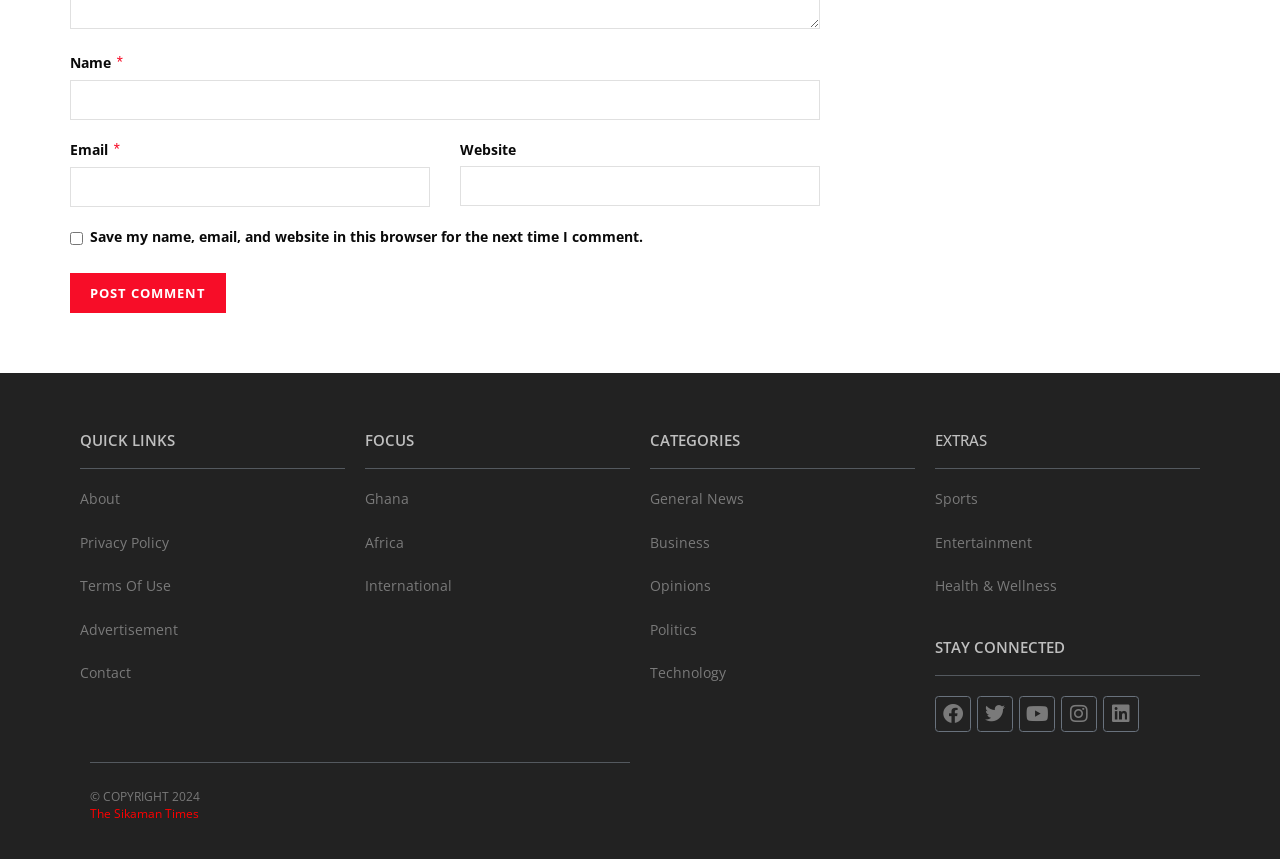Examine the image carefully and respond to the question with a detailed answer: 
What is the purpose of the checkbox?

The checkbox is located below the 'Website' textbox and is labeled 'Save my name, email, and website in this browser for the next time I comment.' Its purpose is to allow users to save their comment information for future use.